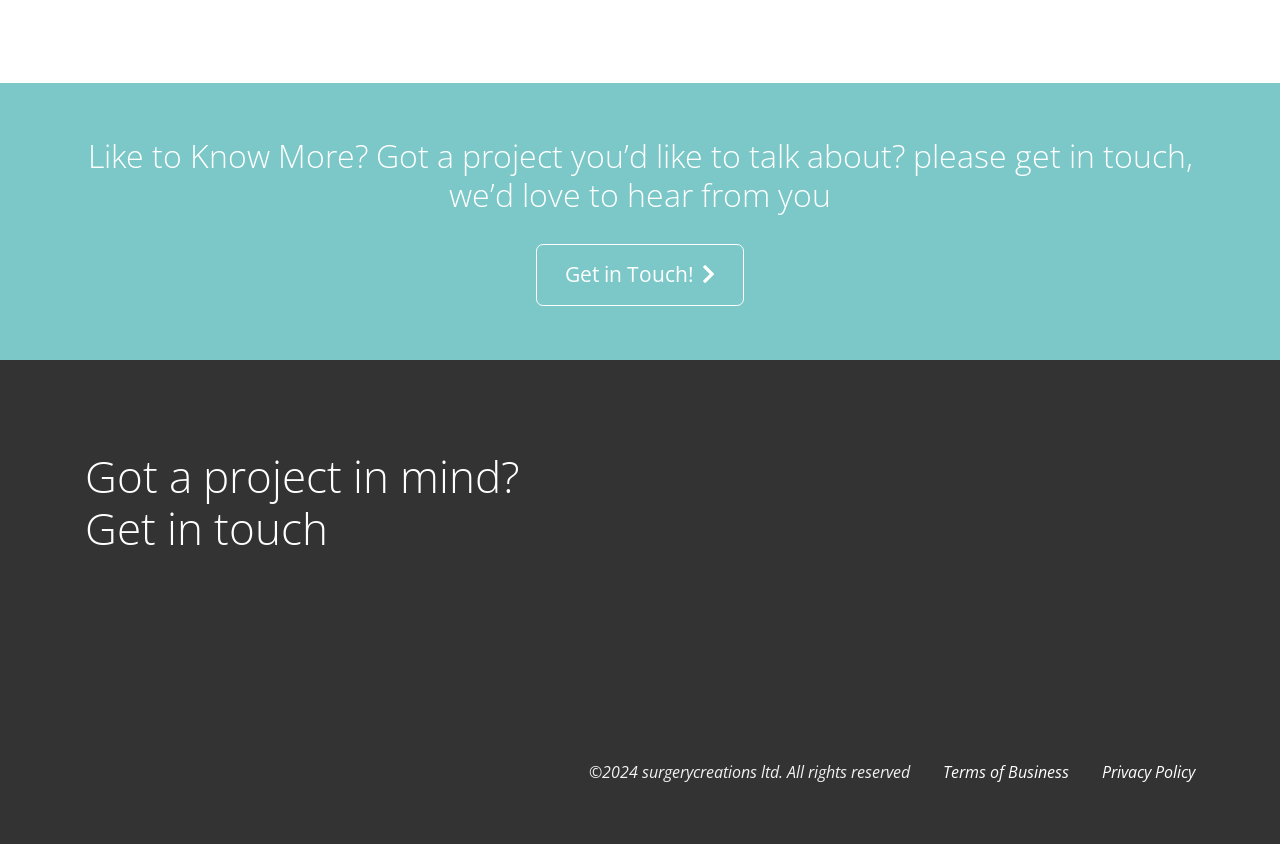What is the purpose of the textbox? Based on the image, give a response in one word or a short phrase.

Enter E-Mail